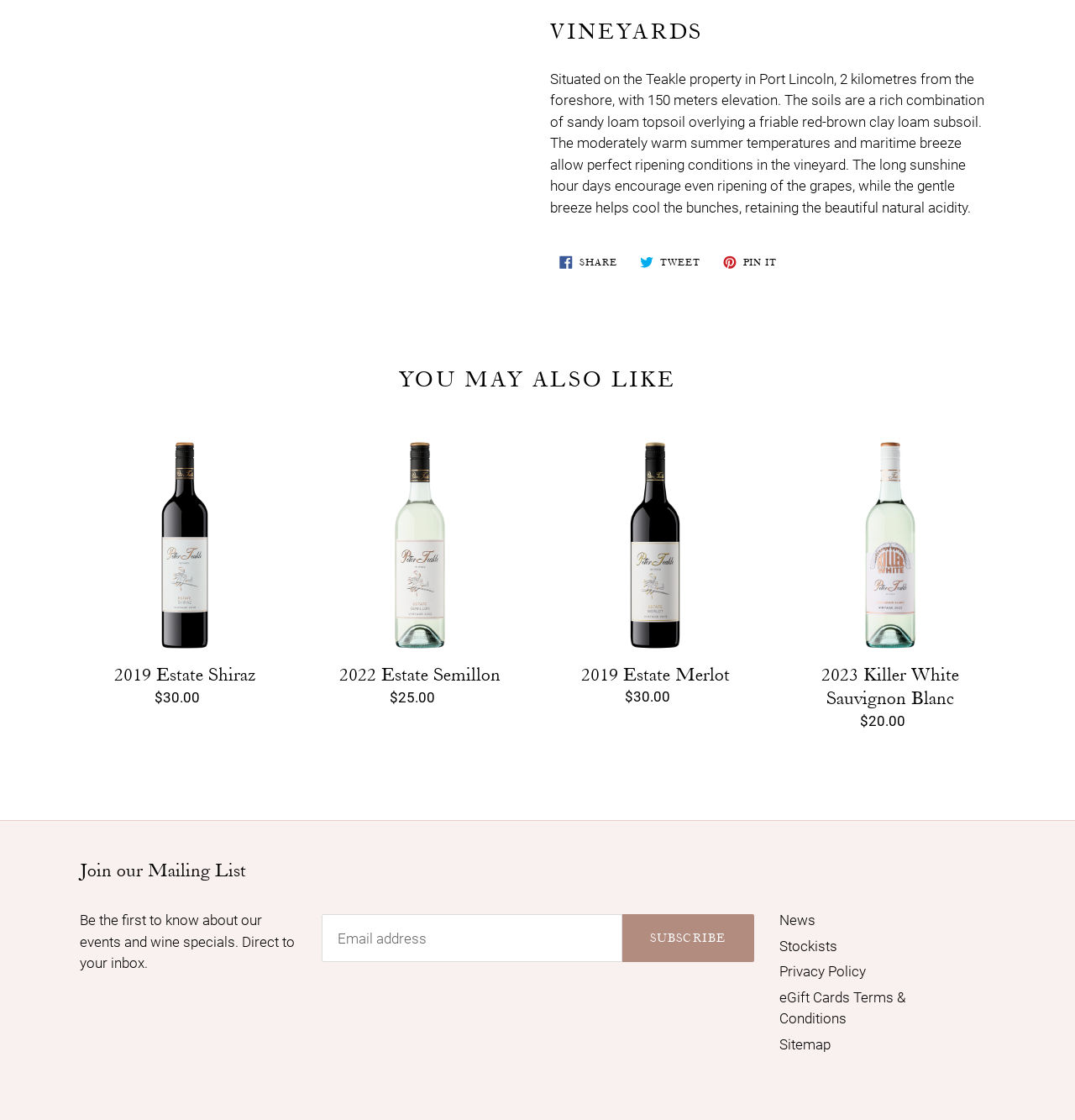What is the price of the 2022 Estate Semillon?
Can you provide a detailed and comprehensive answer to the question?

The price of the 2022 Estate Semillon is mentioned in the DescriptionListDetail element with the text '$25.00'.